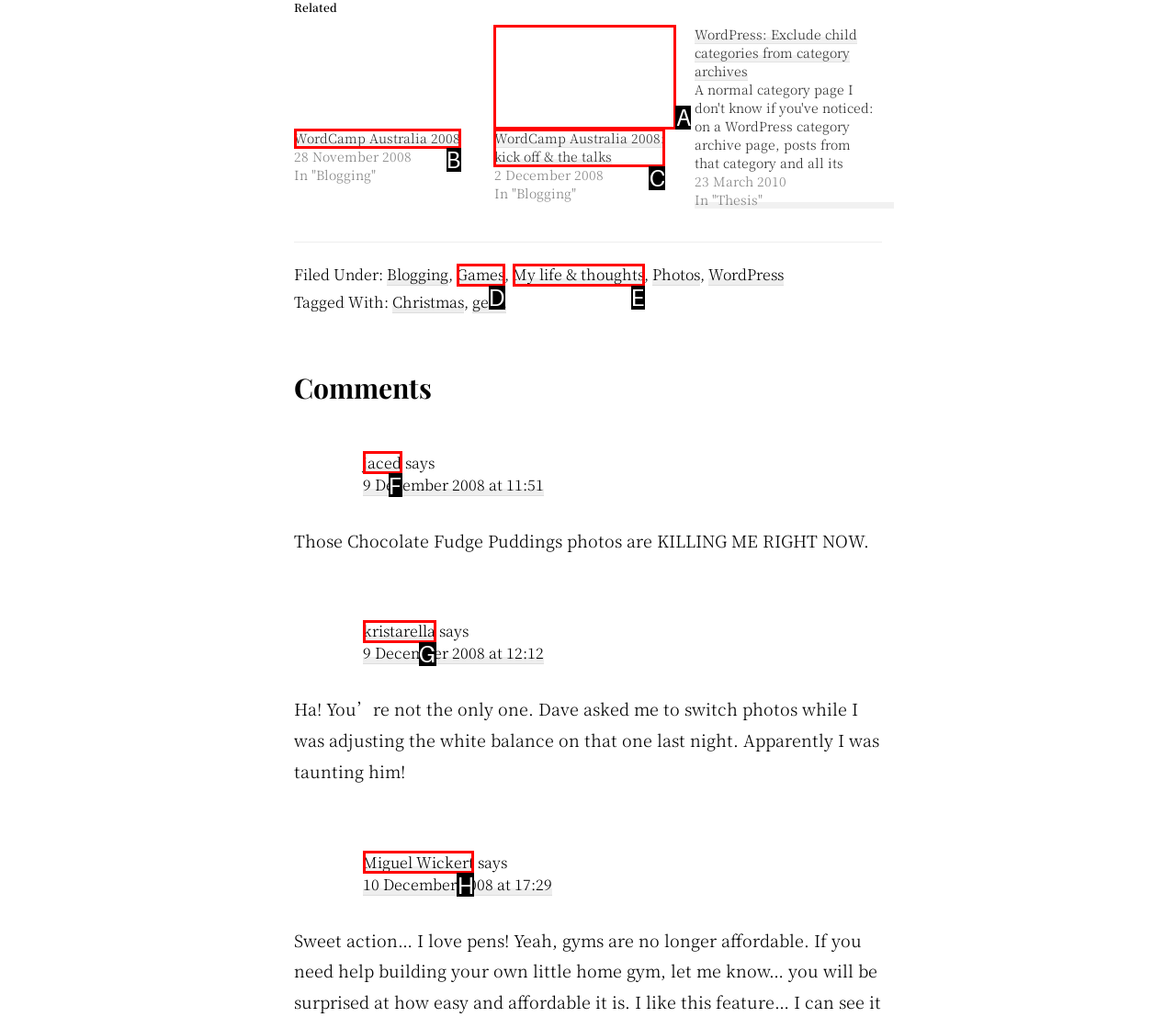Decide which HTML element to click to complete the task: View the comment from Miguel Wickert Provide the letter of the appropriate option.

H